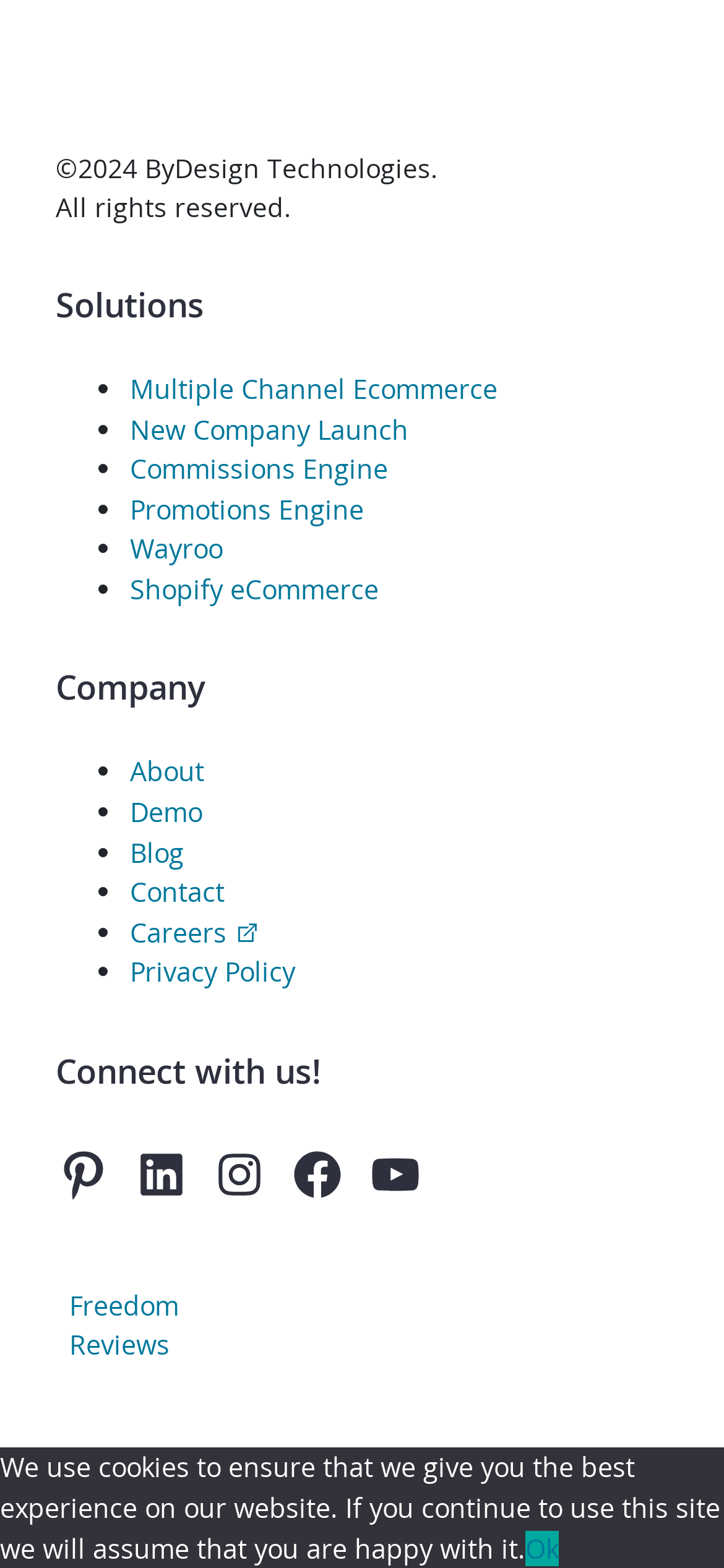Please answer the following question using a single word or phrase: 
How many social media platforms are listed?

5